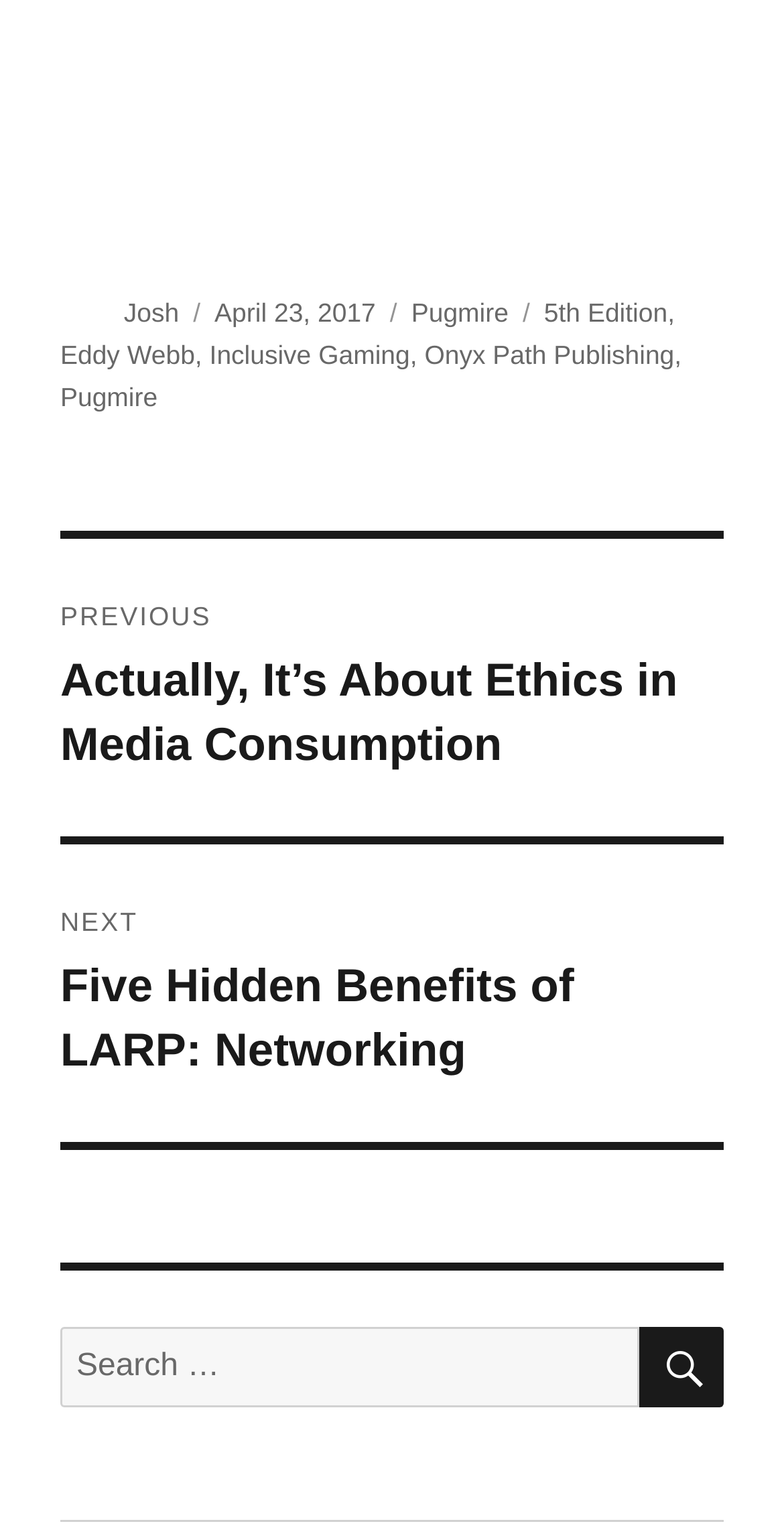Kindly determine the bounding box coordinates for the clickable area to achieve the given instruction: "Click on the author's name".

[0.158, 0.194, 0.228, 0.213]